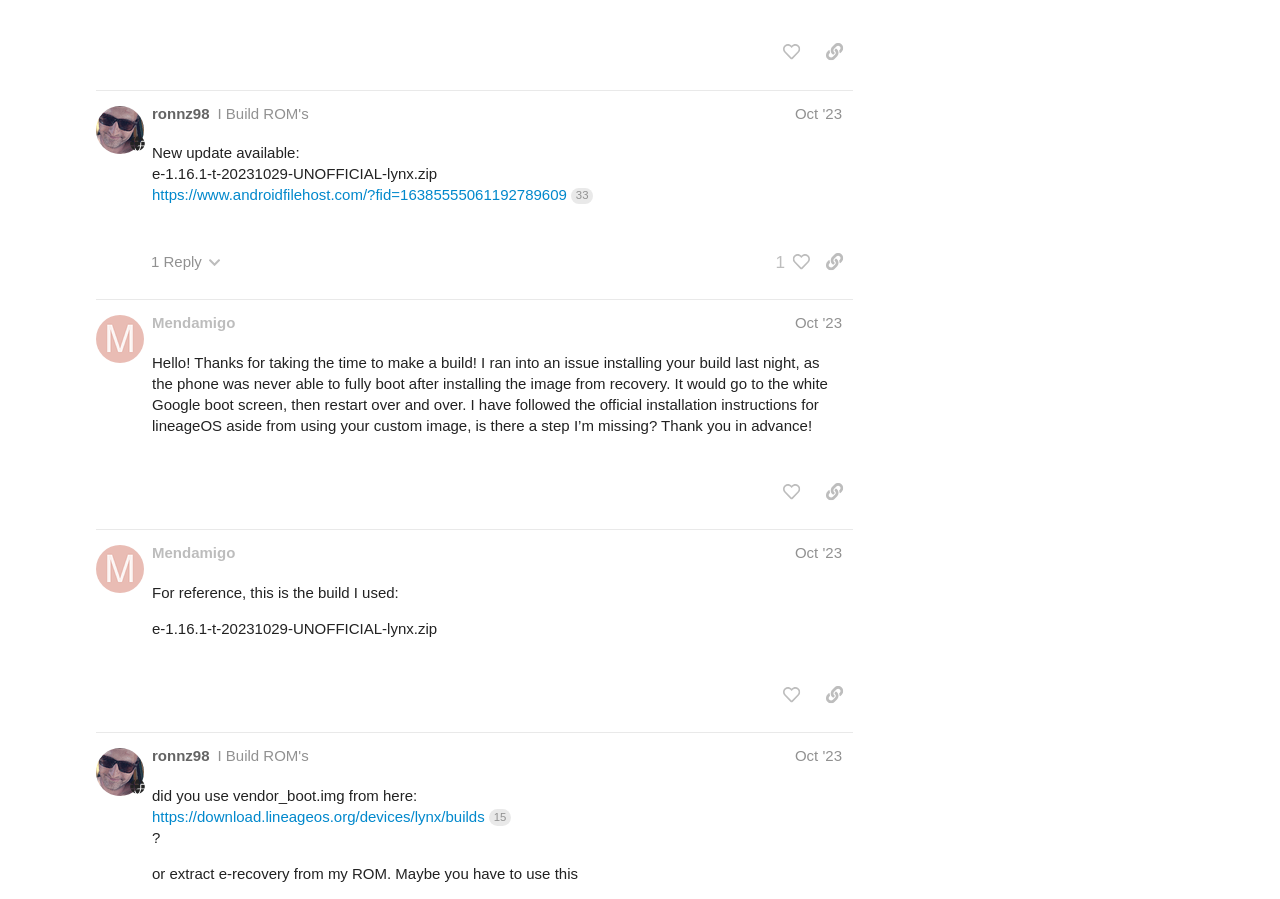What is the number of views for the second topic?
From the details in the image, answer the question comprehensively.

The second topic in the table has a gridcell that says 'this topic has been viewed 2190 times'.